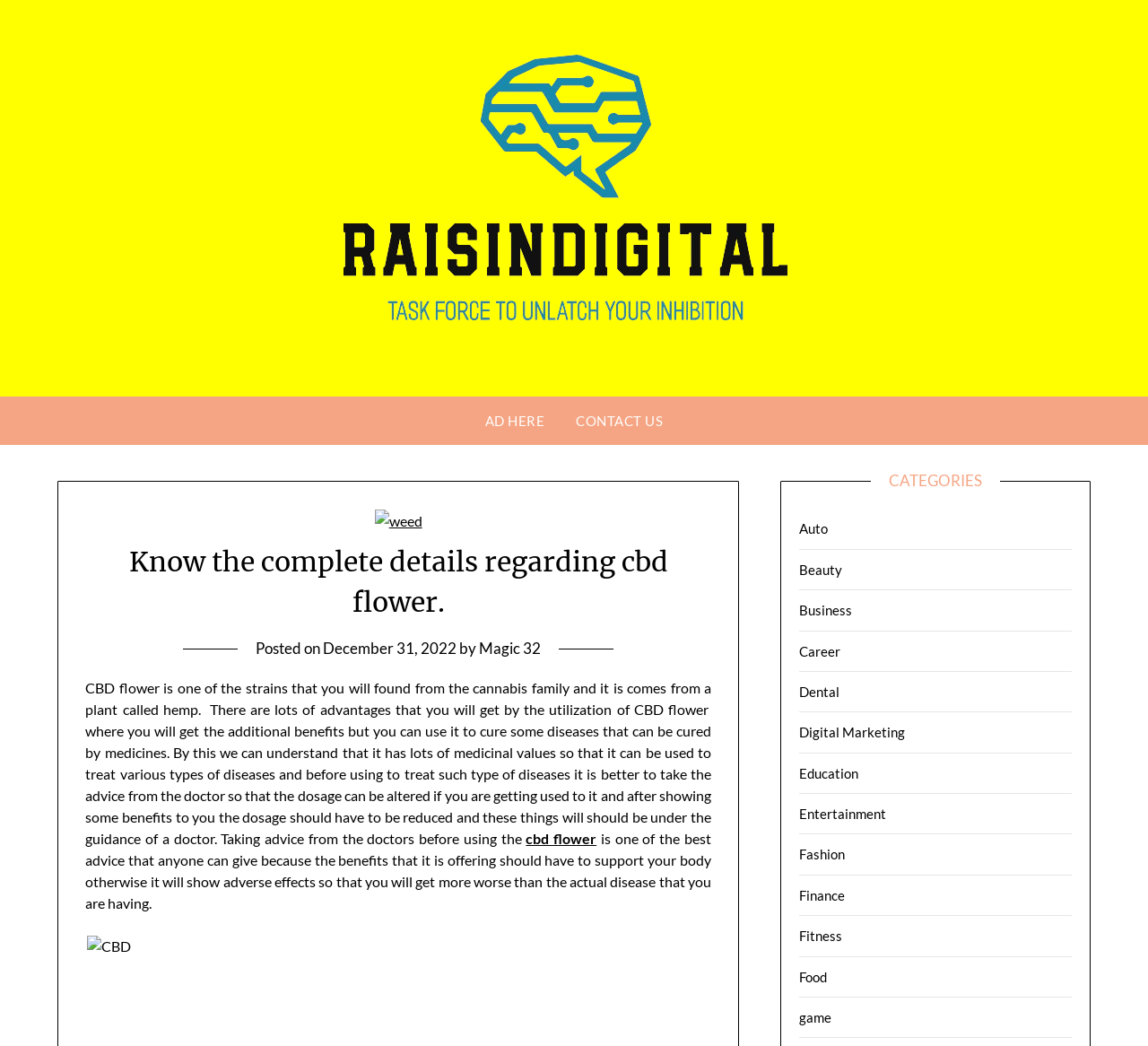Locate the bounding box of the UI element with the following description: "Digital Marketing".

[0.696, 0.692, 0.789, 0.708]